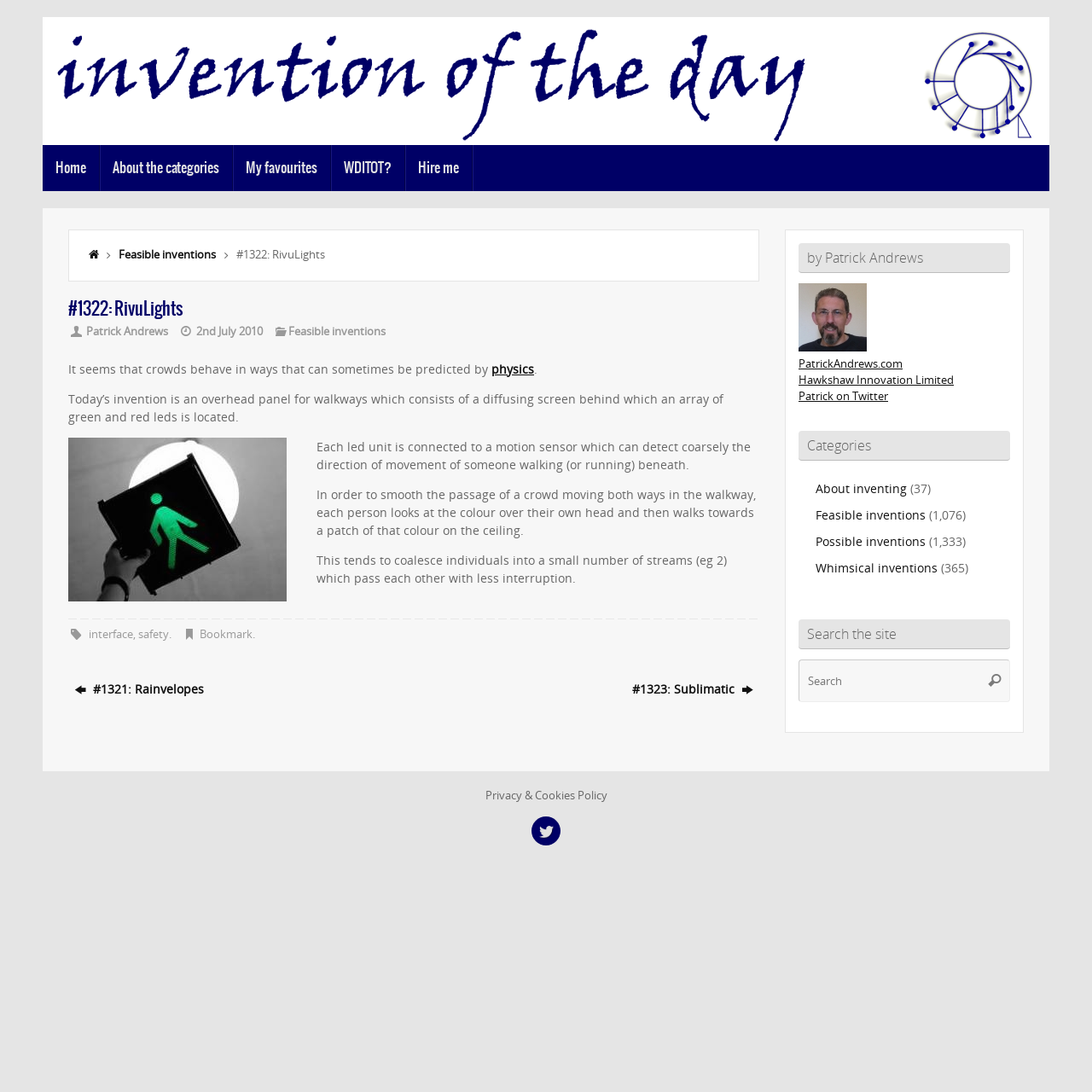Find the bounding box coordinates of the clickable element required to execute the following instruction: "view books". Provide the coordinates as four float numbers between 0 and 1, i.e., [left, top, right, bottom].

None